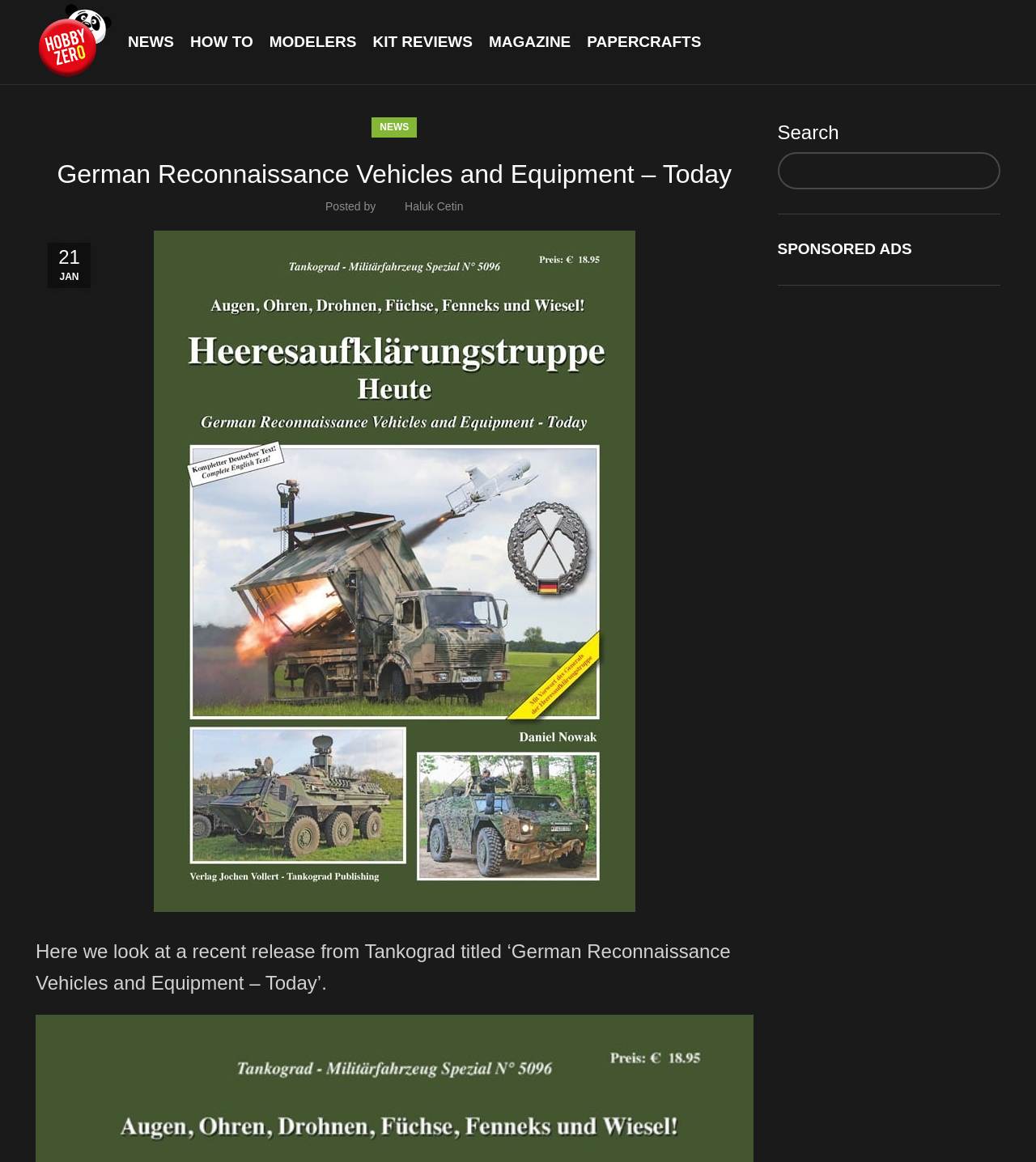Identify the bounding box for the given UI element using the description provided. Coordinates should be in the format (top-left x, top-left y, bottom-right x, bottom-right y) and must be between 0 and 1. Here is the description: Magazine

[0.472, 0.023, 0.551, 0.051]